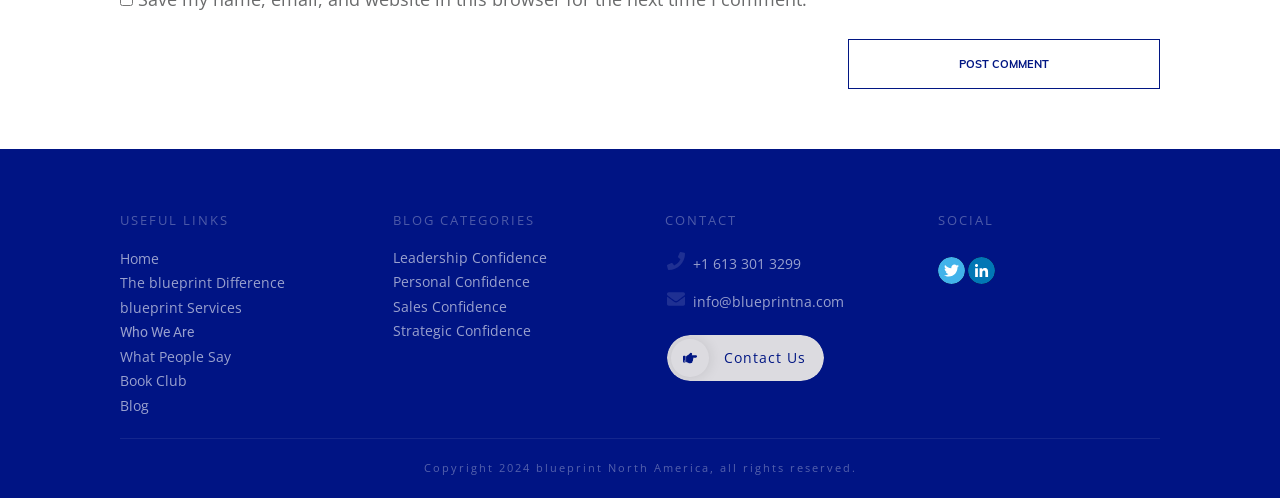Find the bounding box coordinates corresponding to the UI element with the description: "What People Say". The coordinates should be formatted as [left, top, right, bottom], with values as floats between 0 and 1.

[0.094, 0.697, 0.18, 0.735]